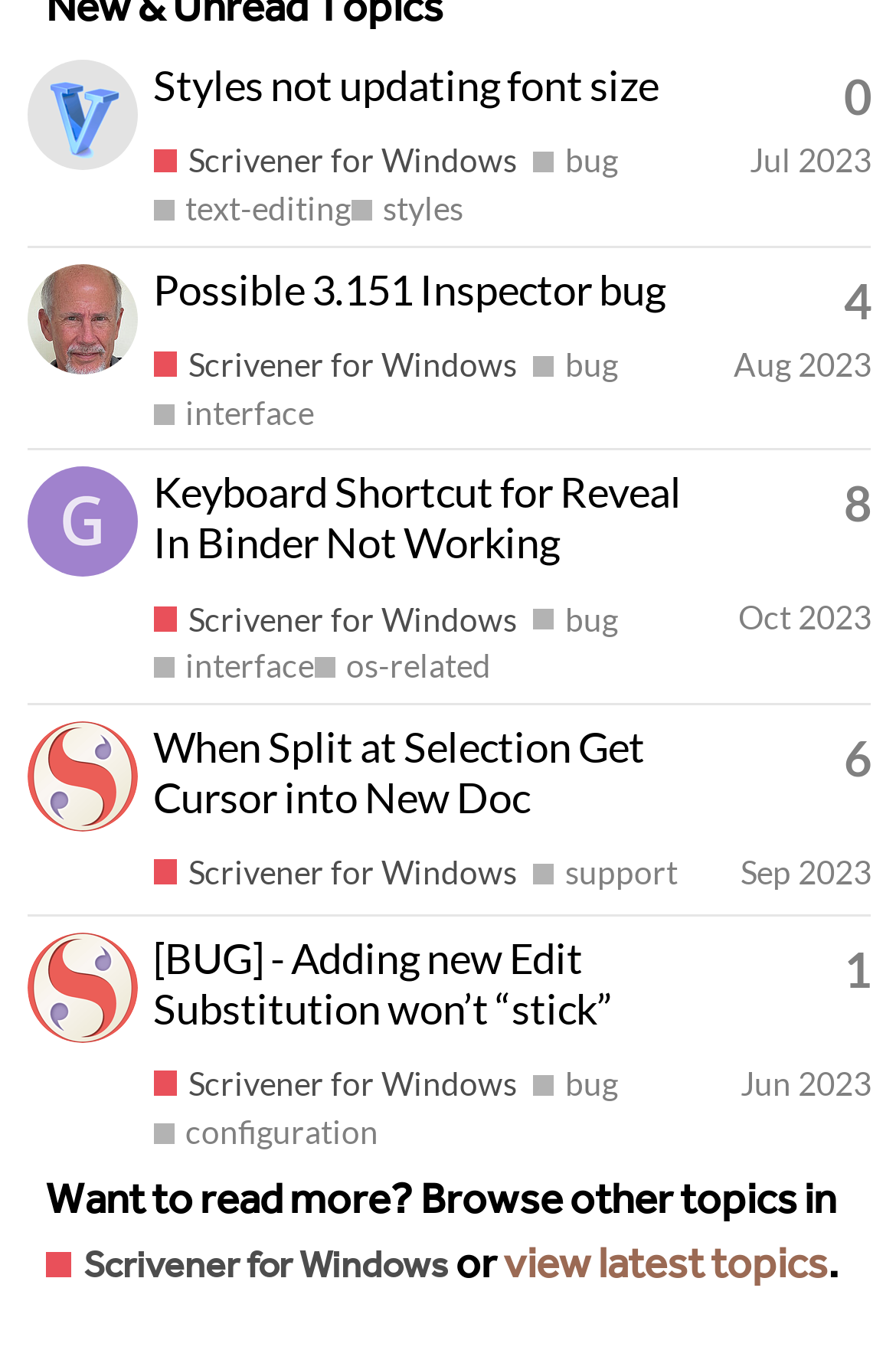Given the following UI element description: "4", find the bounding box coordinates in the webpage screenshot.

[0.942, 0.204, 0.973, 0.24]